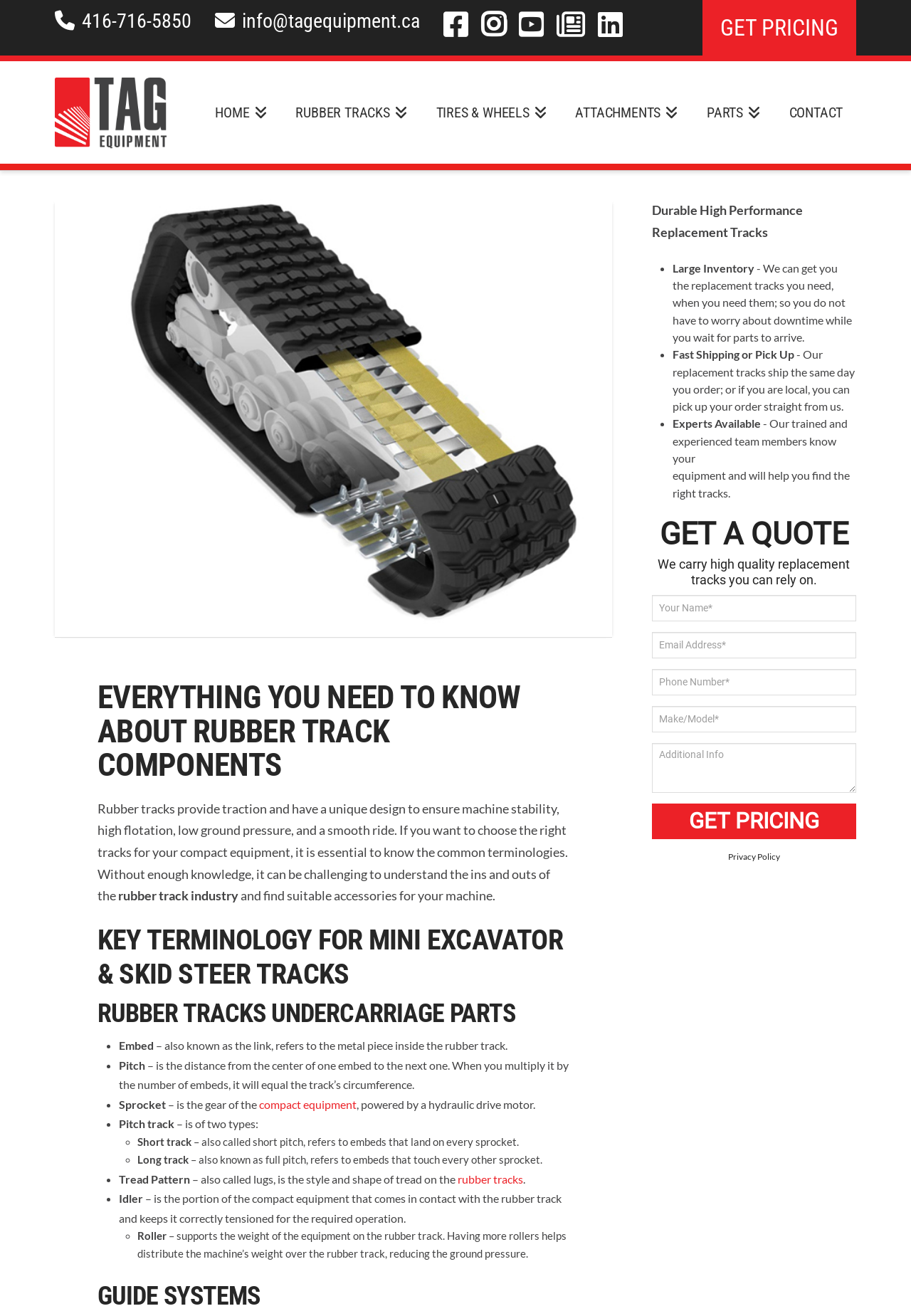Calculate the bounding box coordinates of the UI element given the description: "alt="Like us on linkedin!"".

[0.656, 0.005, 0.683, 0.031]